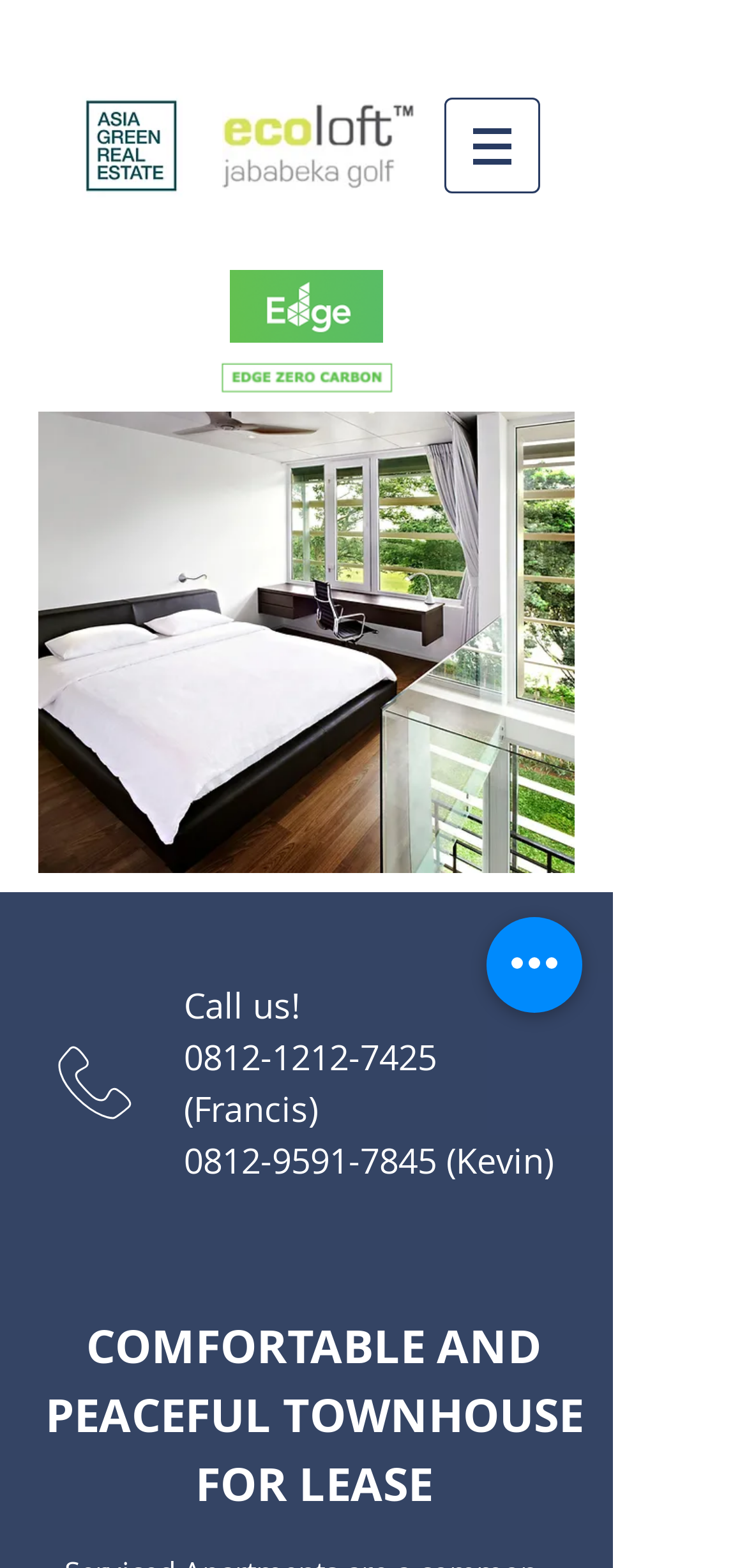Give a short answer using one word or phrase for the question:
What is the logo image filename?

logo-ecoloft2_edited.jpg